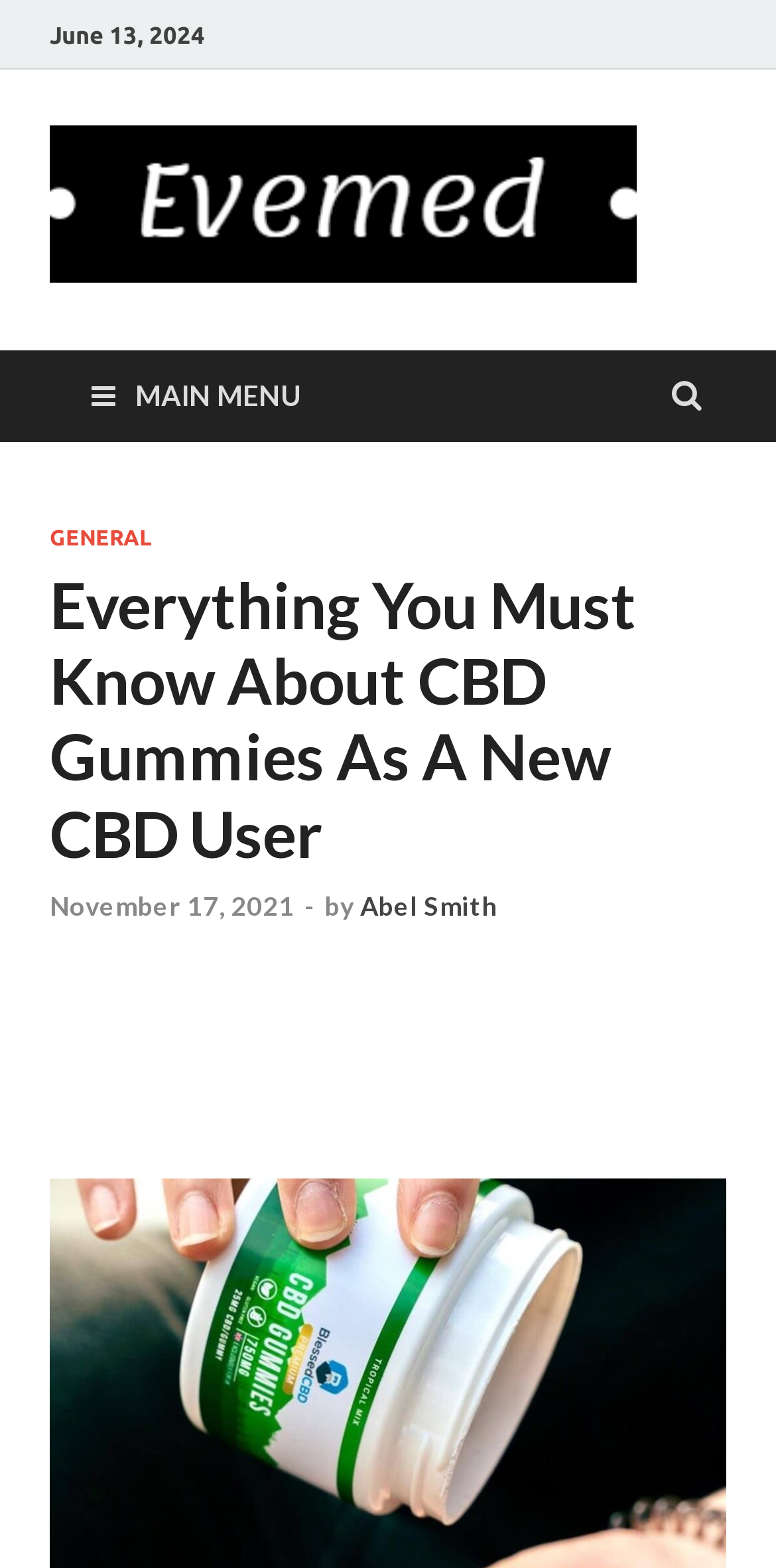Answer the question below with a single word or a brief phrase: 
What is the name of the website?

Evemed - Marketing